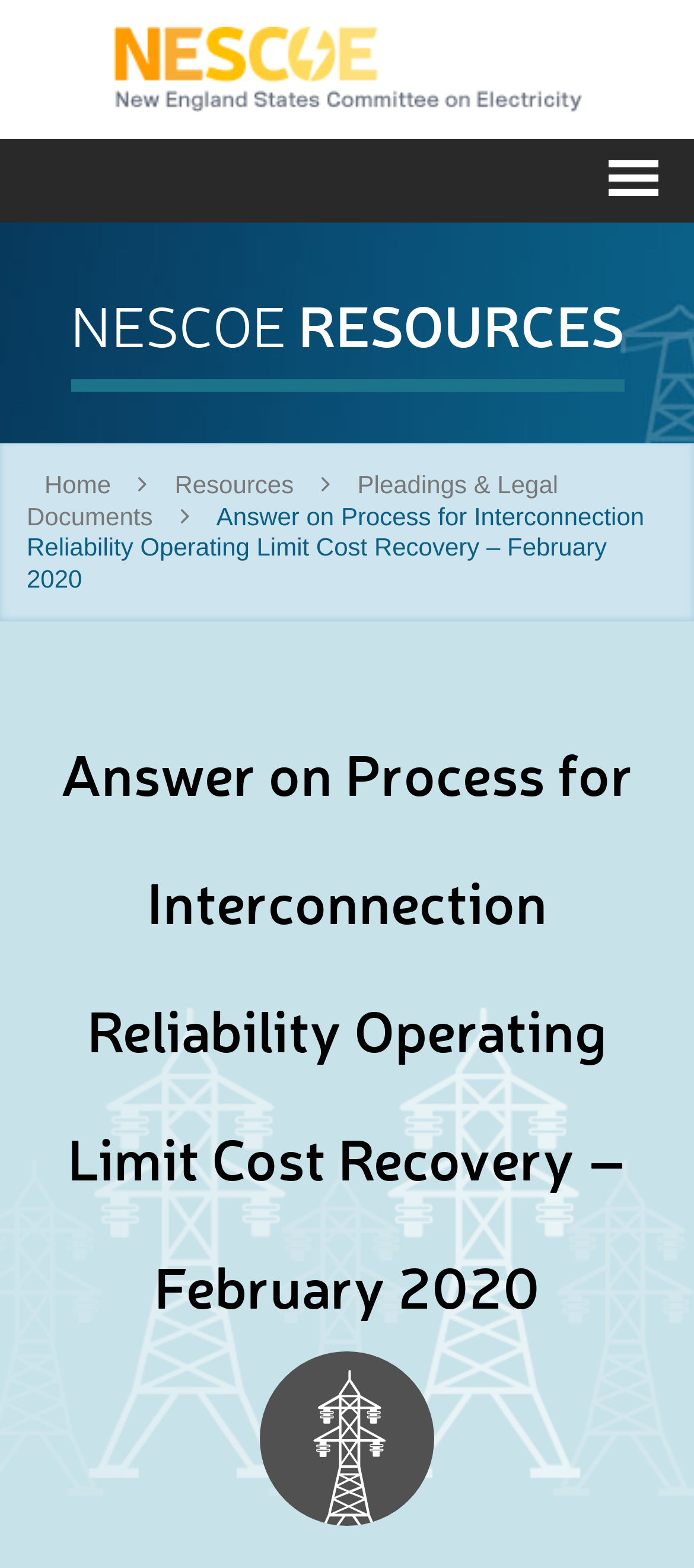Please provide a comprehensive response to the question based on the details in the image: How many headings are present on the webpage?

There are four headings present on the webpage. The first heading is the organization's name, the second heading is 'NESCOE RESOURCES', the third heading is the title of the document, and the fourth heading is a small icon represented by ''.